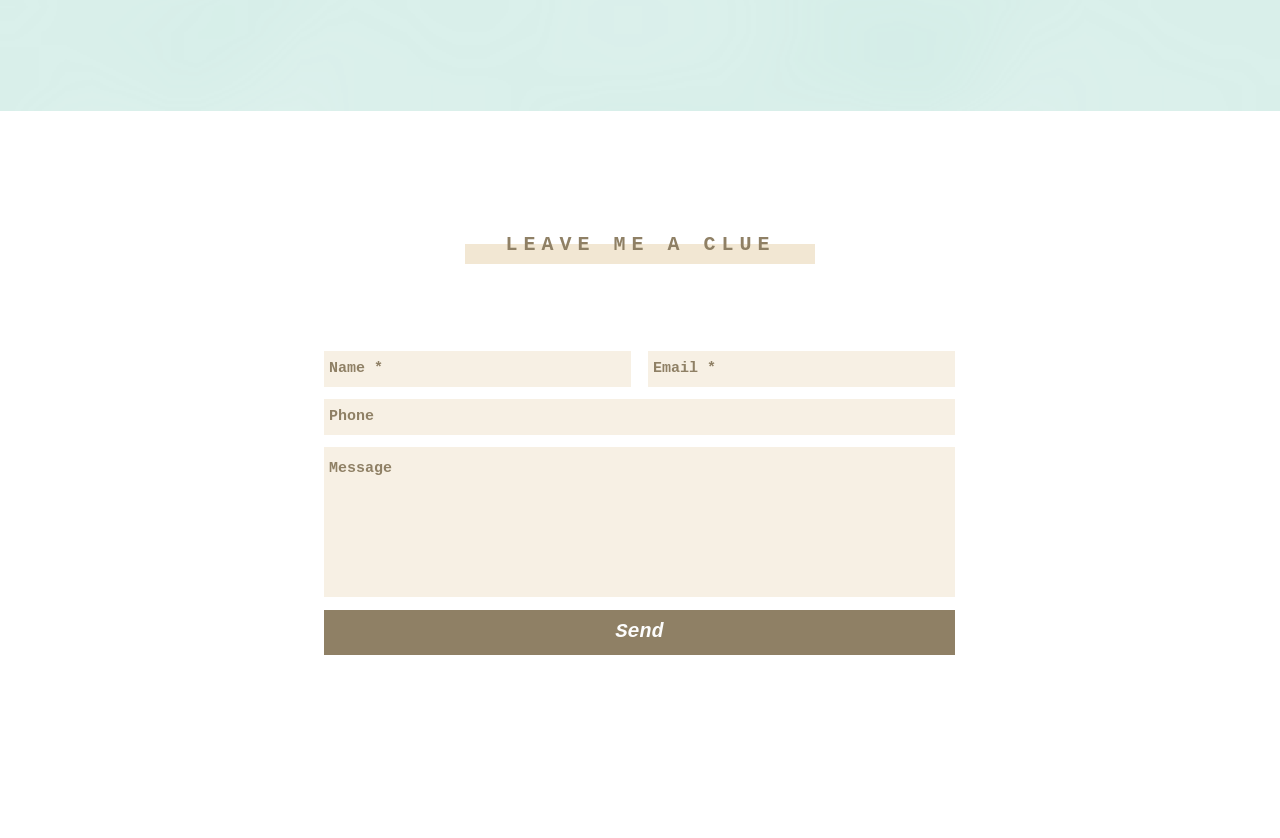How many textboxes are there?
Based on the image, give a concise answer in the form of a single word or short phrase.

4